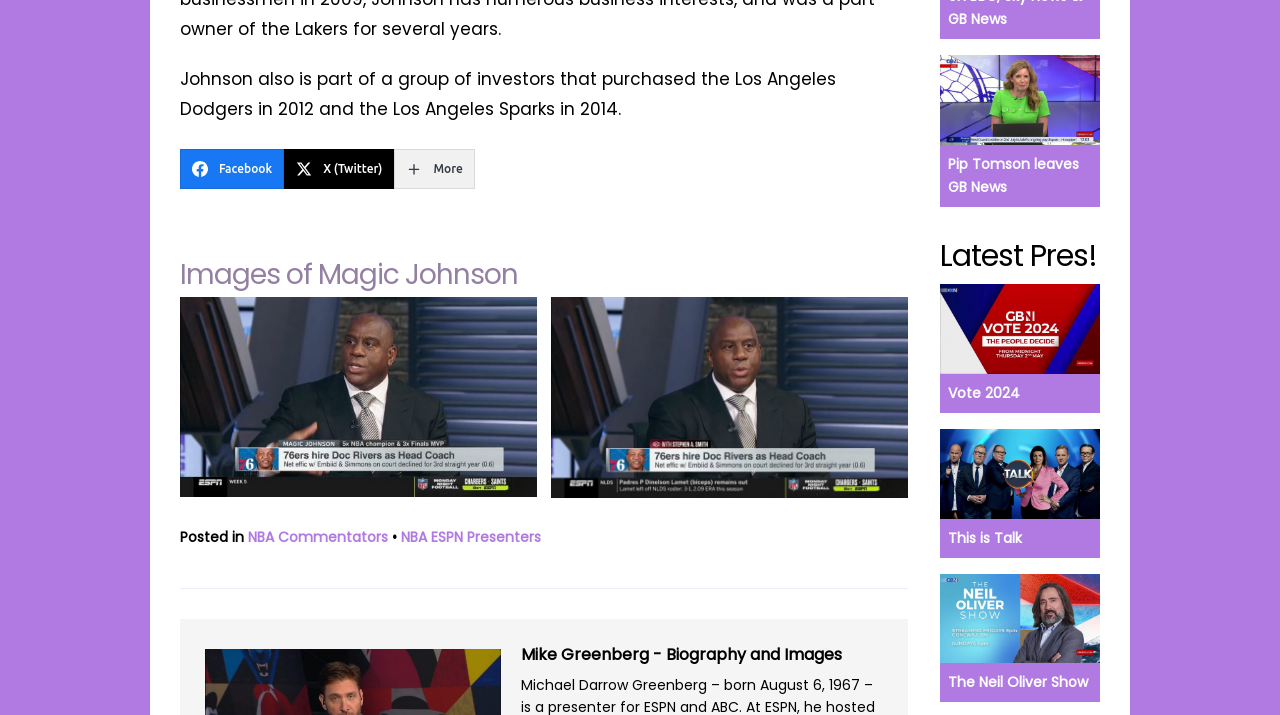Find the bounding box coordinates for the element that must be clicked to complete the instruction: "Check out The Neil Oliver Show". The coordinates should be four float numbers between 0 and 1, indicated as [left, top, right, bottom].

[0.734, 0.802, 0.859, 0.984]